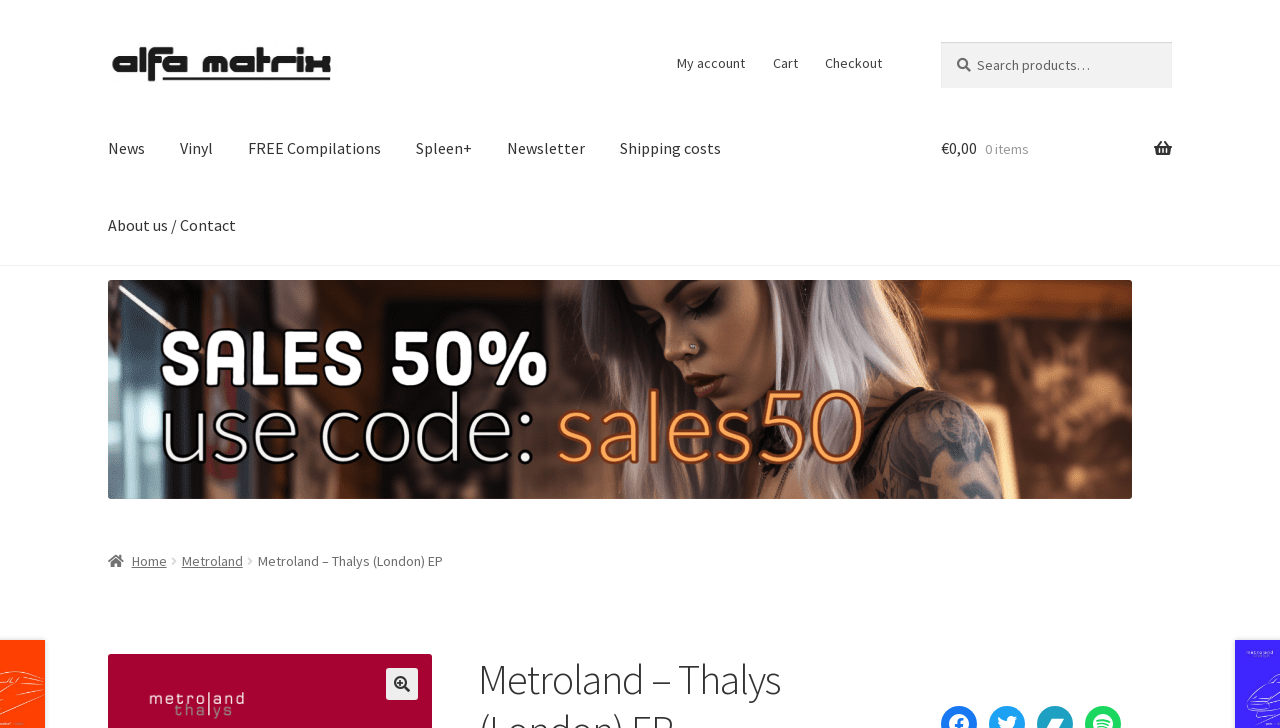Utilize the details in the image to thoroughly answer the following question: What is the name of the EP?

The question is asking for the name of the EP, which can be found in the root element 'Metroland - Thalys (London) EP' and also in the breadcrumbs navigation section where it says 'Metroland – Thalys (London) EP'.